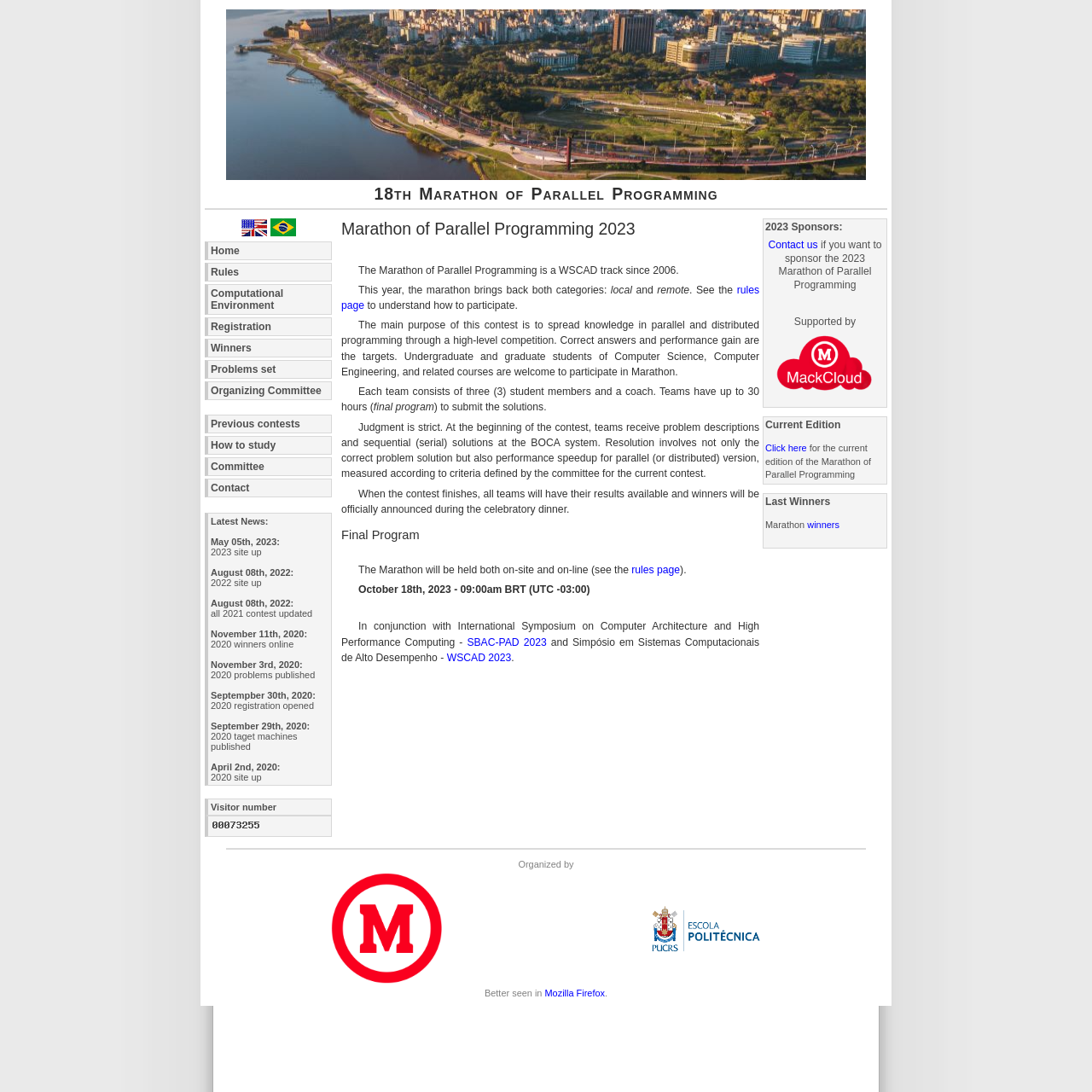Provide the bounding box coordinates for the area that should be clicked to complete the instruction: "View Latest News".

[0.193, 0.473, 0.302, 0.482]